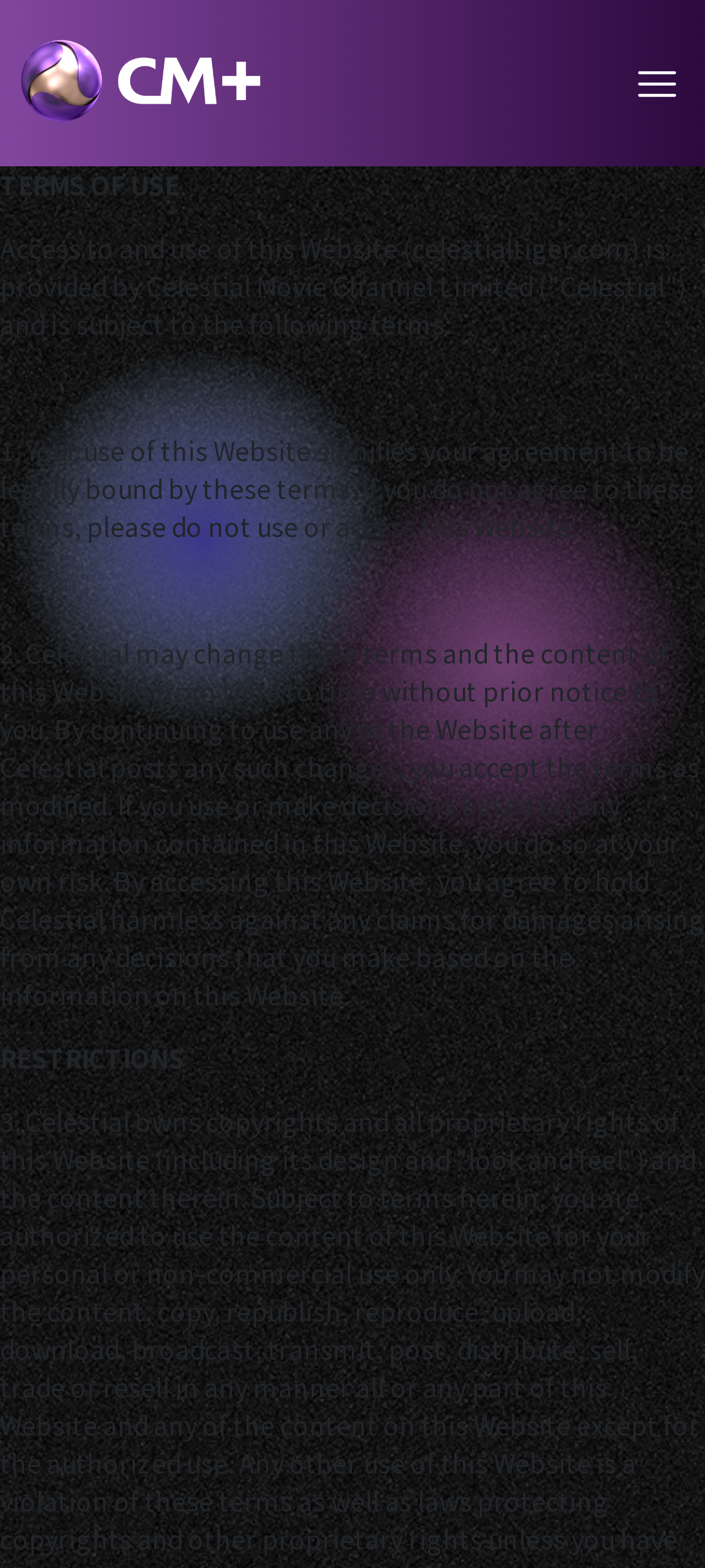What is the purpose of the website?
Refer to the image and provide a one-word or short phrase answer.

To provide Chinese web movies